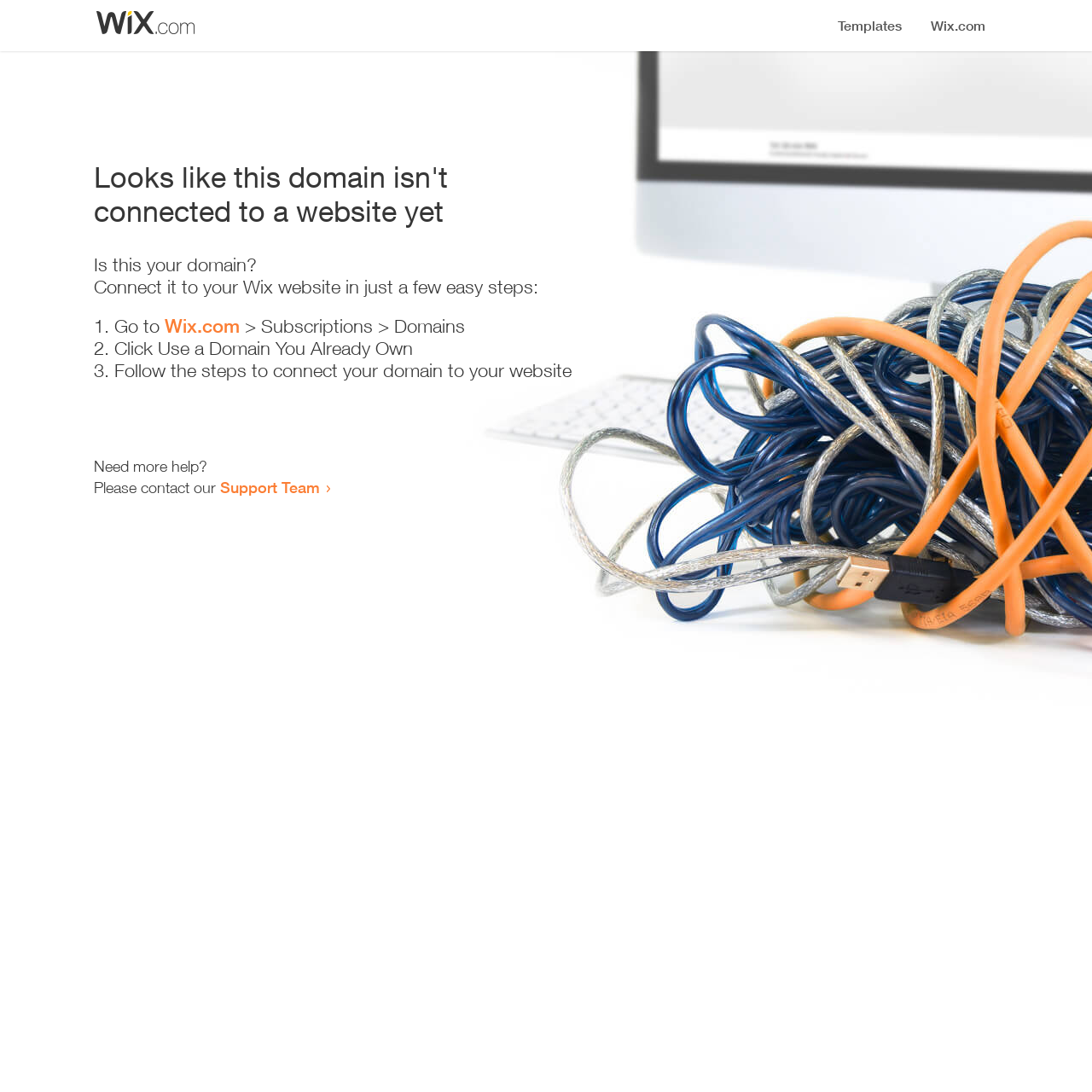Identify and provide the title of the webpage.

Looks like this domain isn't
connected to a website yet